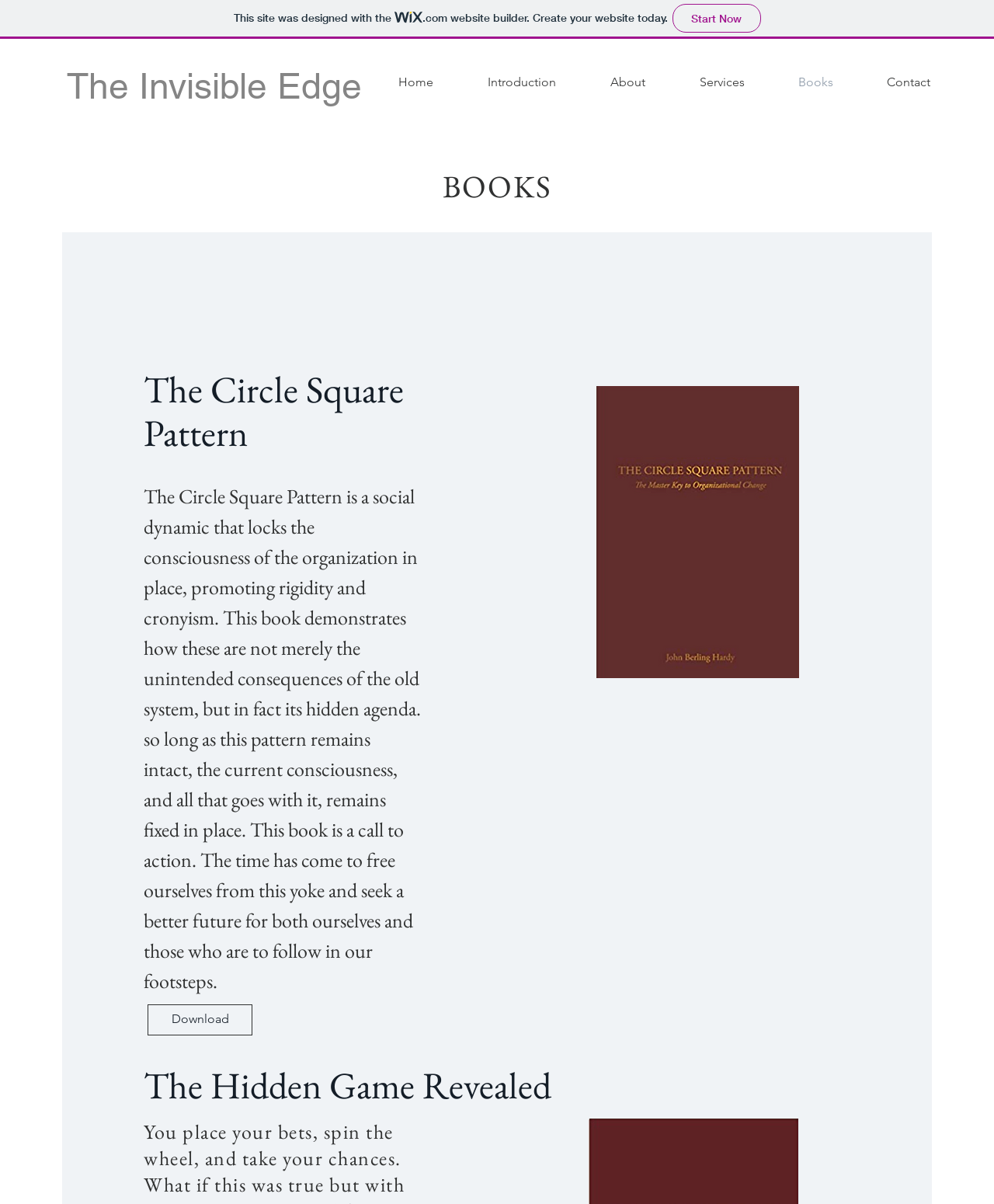Respond concisely with one word or phrase to the following query:
How many navigation links are available?

6